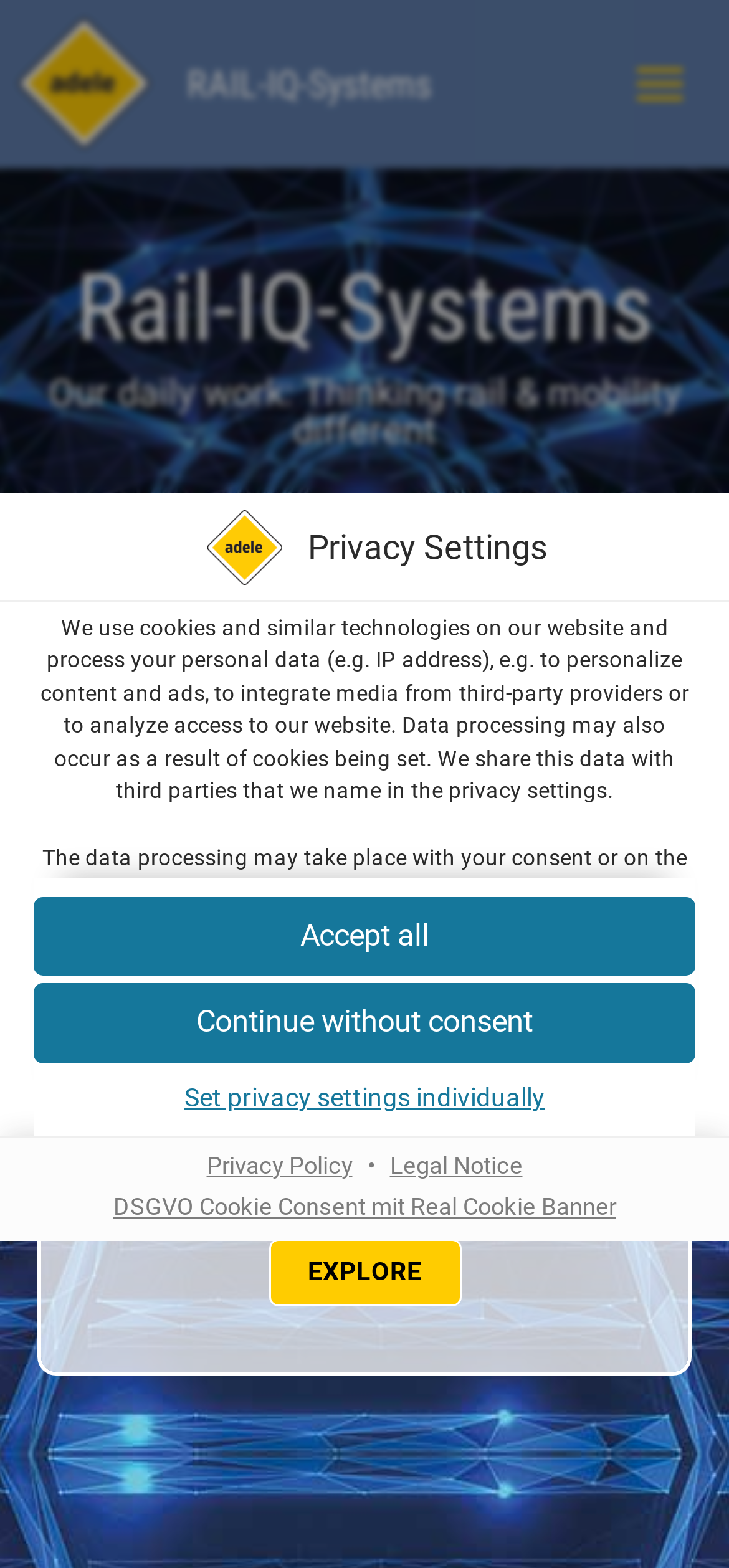Analyze the image and provide a detailed answer to the question: What is the minimum age requirement to use the website?

The website states that if you are under 16 years old, you may not agree to the service yourself and need to ask your parents or guardians to agree to the service with you, implying that the minimum age requirement to use the website is 16 years old.